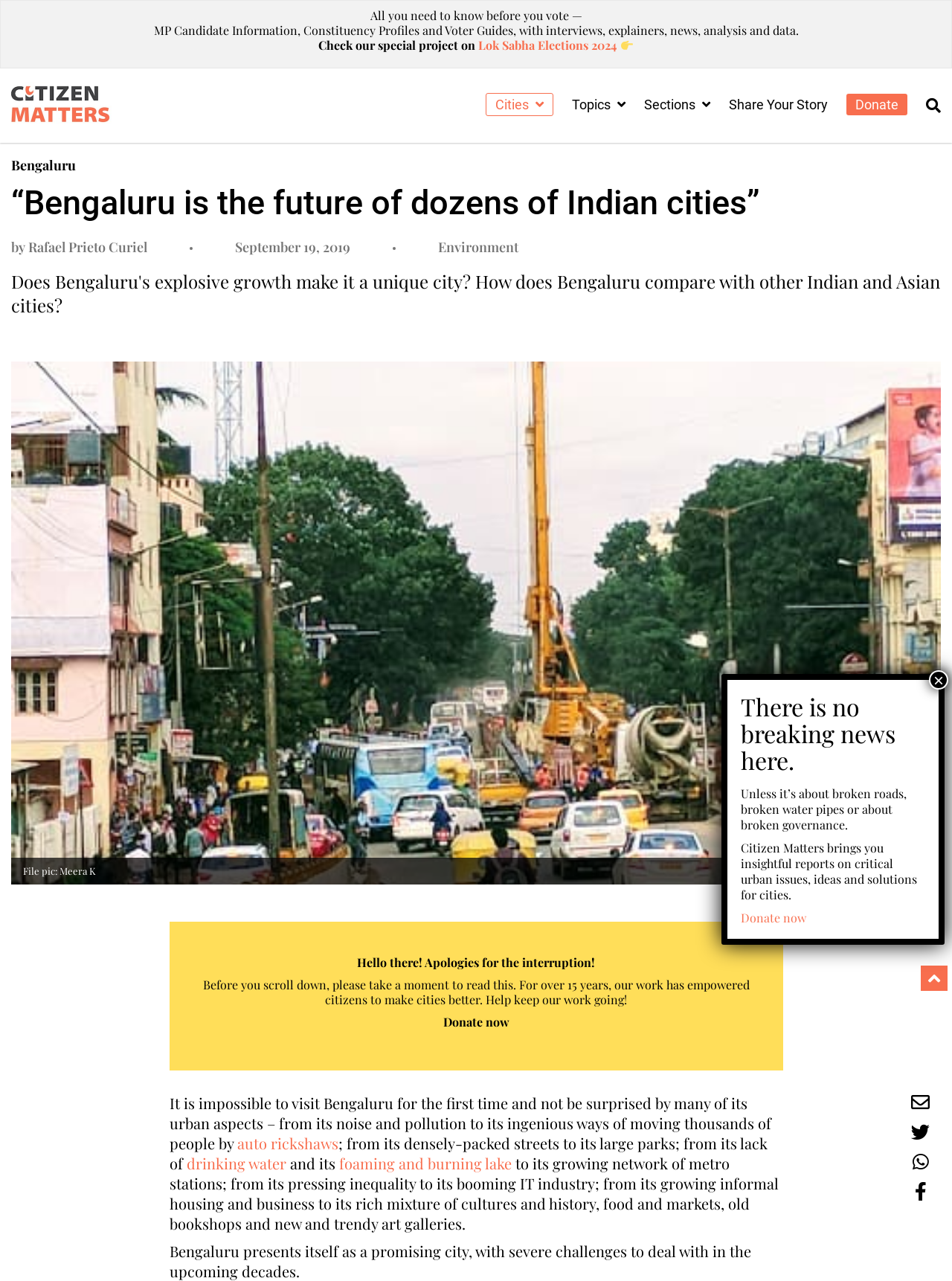Please identify the bounding box coordinates of the element's region that I should click in order to complete the following instruction: "Read more about the Lok Sabha Elections 2024". The bounding box coordinates consist of four float numbers between 0 and 1, i.e., [left, top, right, bottom].

[0.503, 0.029, 0.665, 0.041]